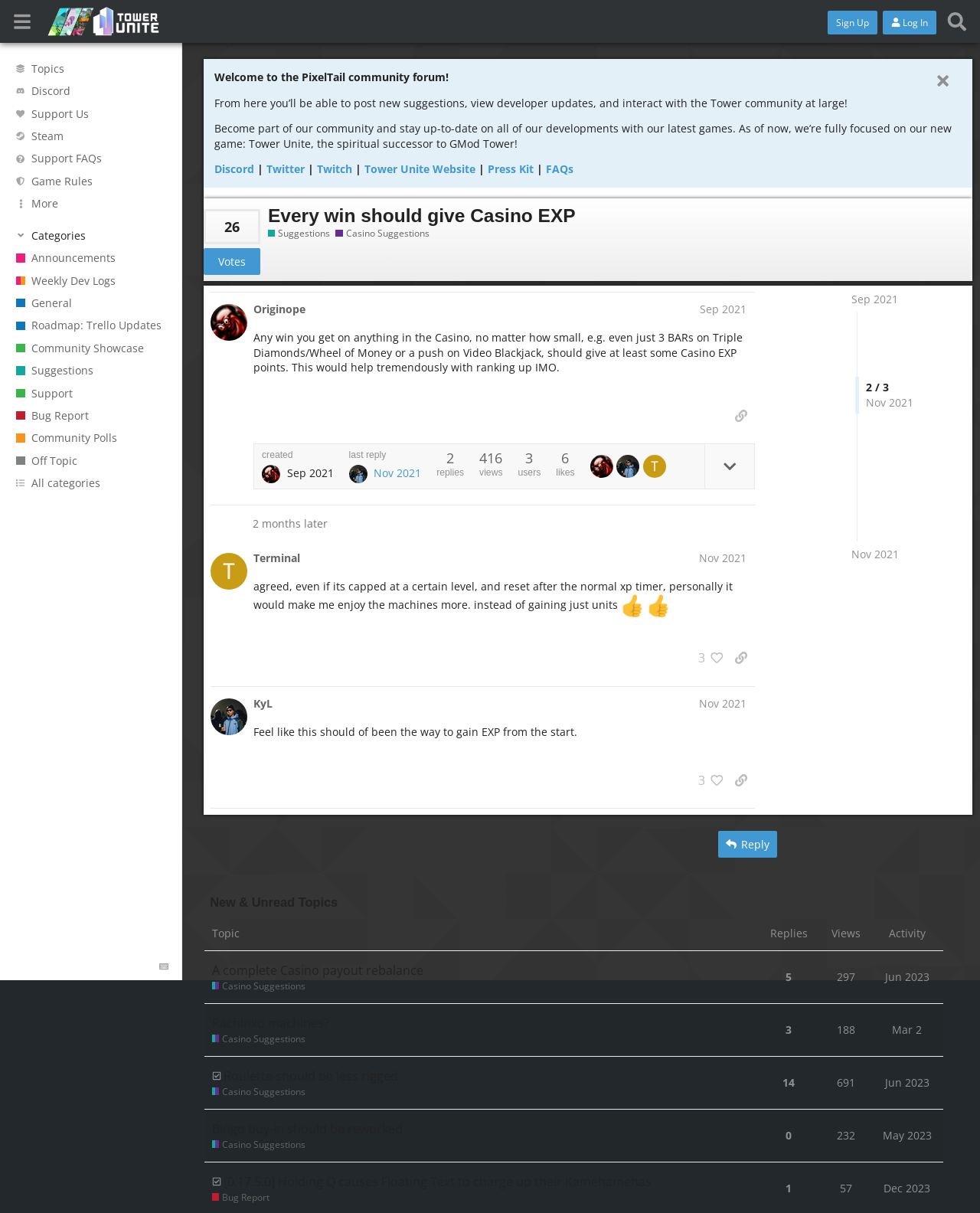Specify the bounding box coordinates of the element's area that should be clicked to execute the given instruction: "Click on the More button". The coordinates should be four float numbers between 0 and 1, i.e., [left, top, right, bottom].

[0.0, 0.159, 0.185, 0.177]